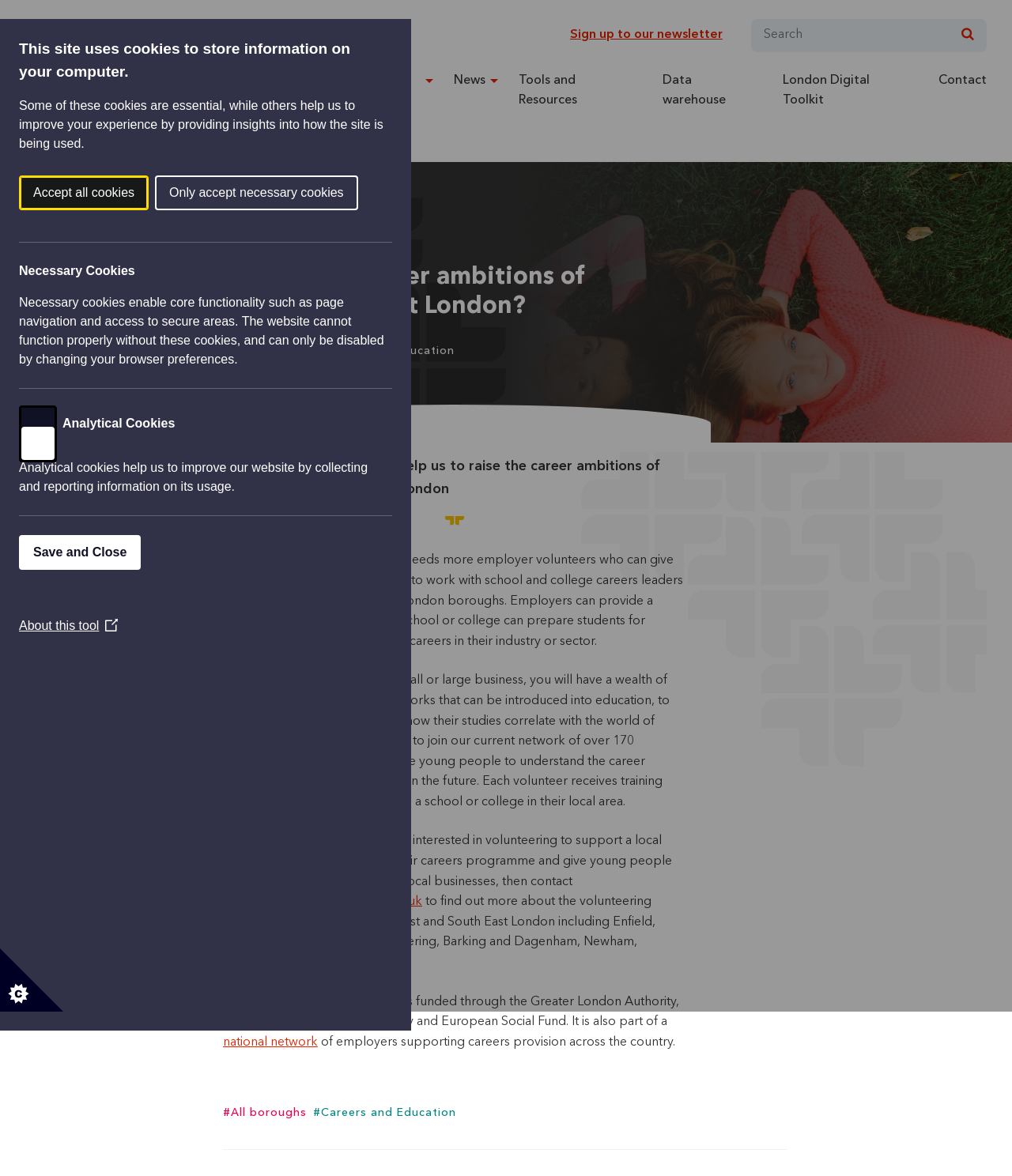Show the bounding box coordinates of the element that should be clicked to complete the task: "Search this site".

[0.742, 0.016, 0.975, 0.044]